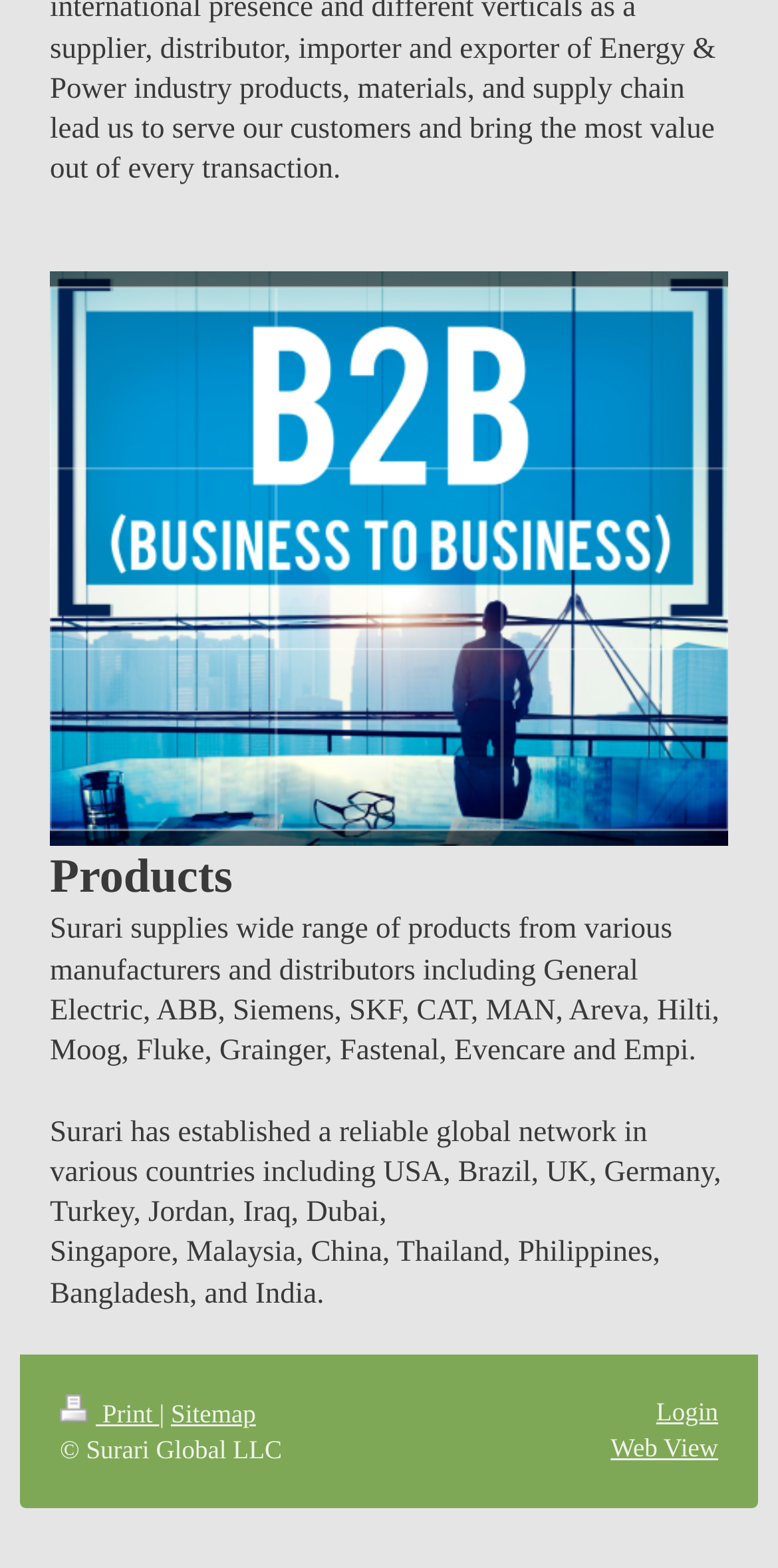How many countries are mentioned on the webpage?
Using the image, answer in one word or phrase.

14